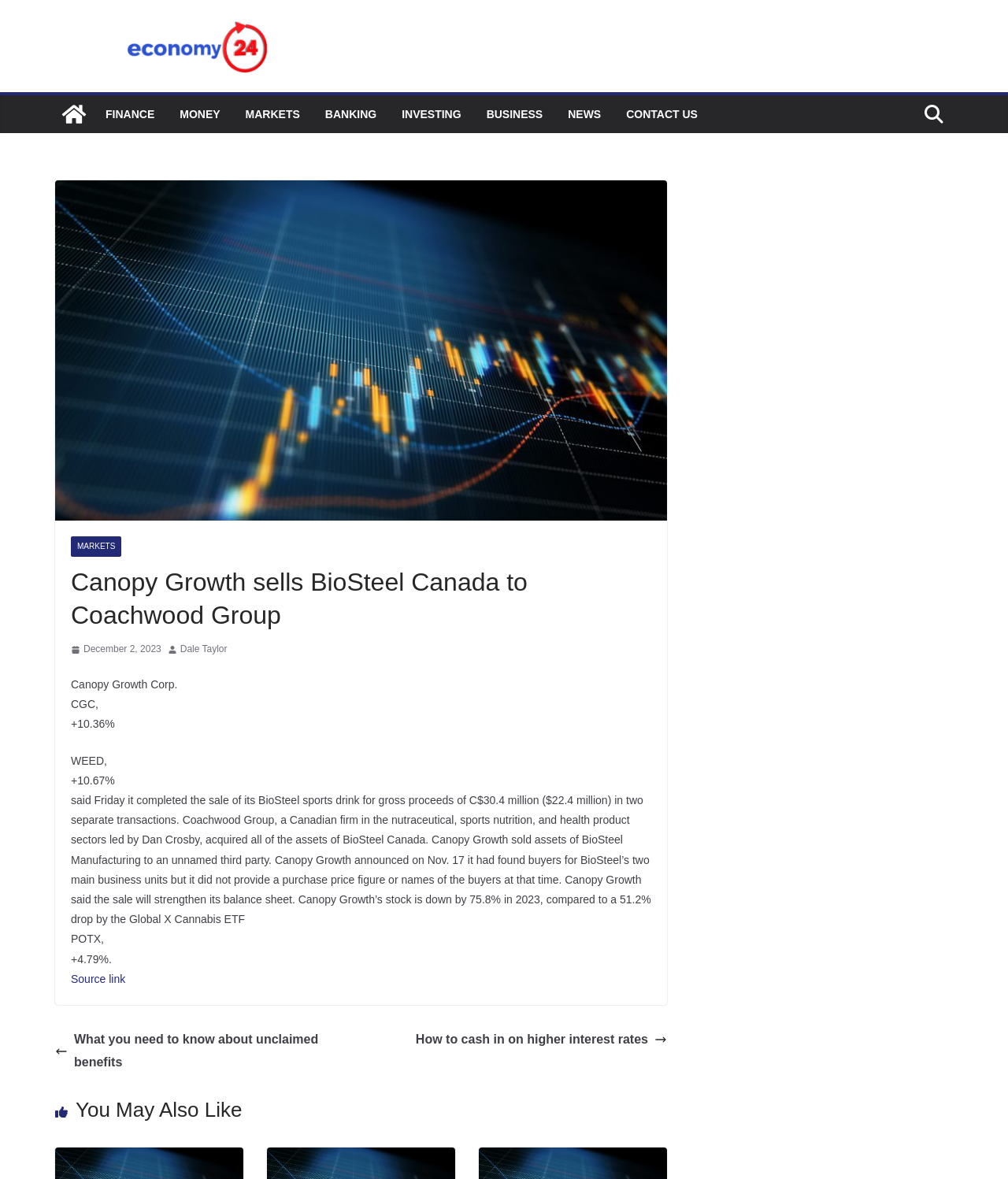Give a concise answer of one word or phrase to the question: 
Who is the leader of Coachwood Group?

Dan Crosby